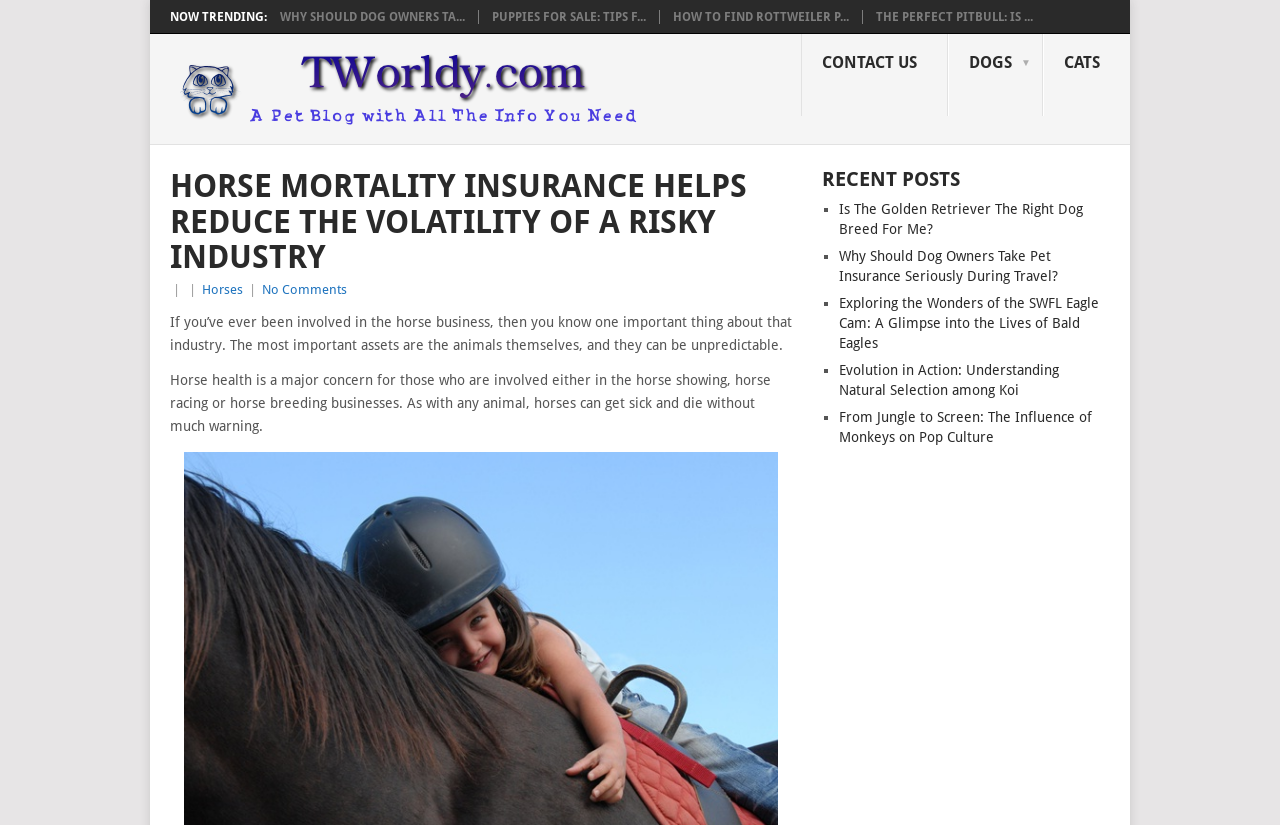Identify the bounding box coordinates of the specific part of the webpage to click to complete this instruction: "Click on the 'Log in' link".

None